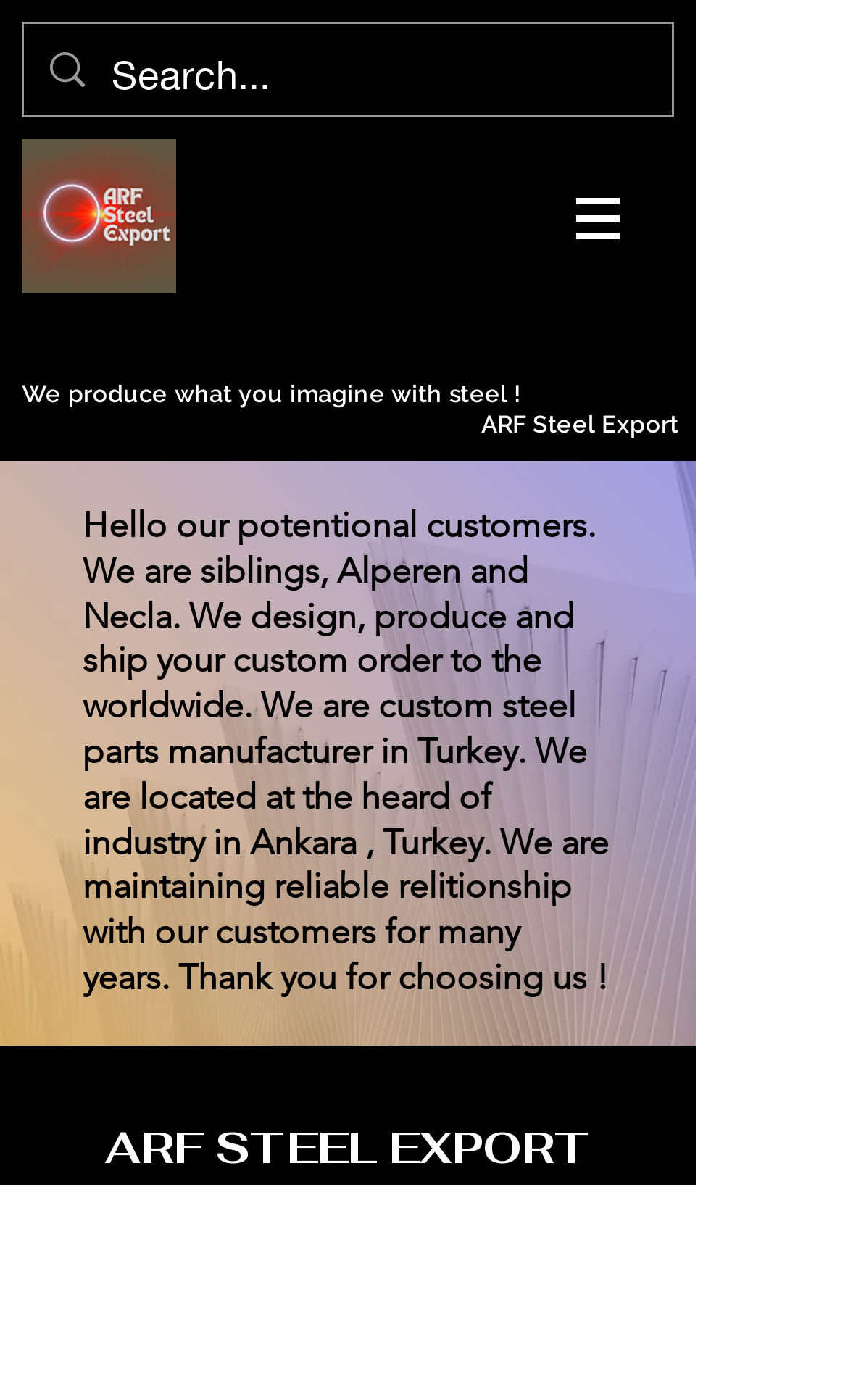Illustrate the webpage thoroughly, mentioning all important details.

The webpage is about ARF Steel Export, a custom steel parts manufacturer based in Ankara, Turkey. At the top right corner, there is a navigation menu with a button that has a popup menu. Below the navigation menu, there is a logo image of ARF Steel Export. 

On the left side of the page, there is a large heading that reads "We produce what you imagine with steel!" followed by the company name. Below the heading, there is a search bar with a magnifying glass icon and a search box where users can input their search queries.

The main content of the page is divided into two sections. The top section features a large image of a white structure, which takes up most of the width of the page. Below the image, there are two paragraphs of text. The first paragraph introduces the company owners, Alperen and Necla, and explains that they design, produce, and ship custom steel products worldwide. The second paragraph mentions the company's location and its reliable relationships with customers.

At the bottom of the page, there is a section with the company name "ARF STEEL EXPORT" and an email address "arfsteelexport@gmail.com" which is a clickable link.